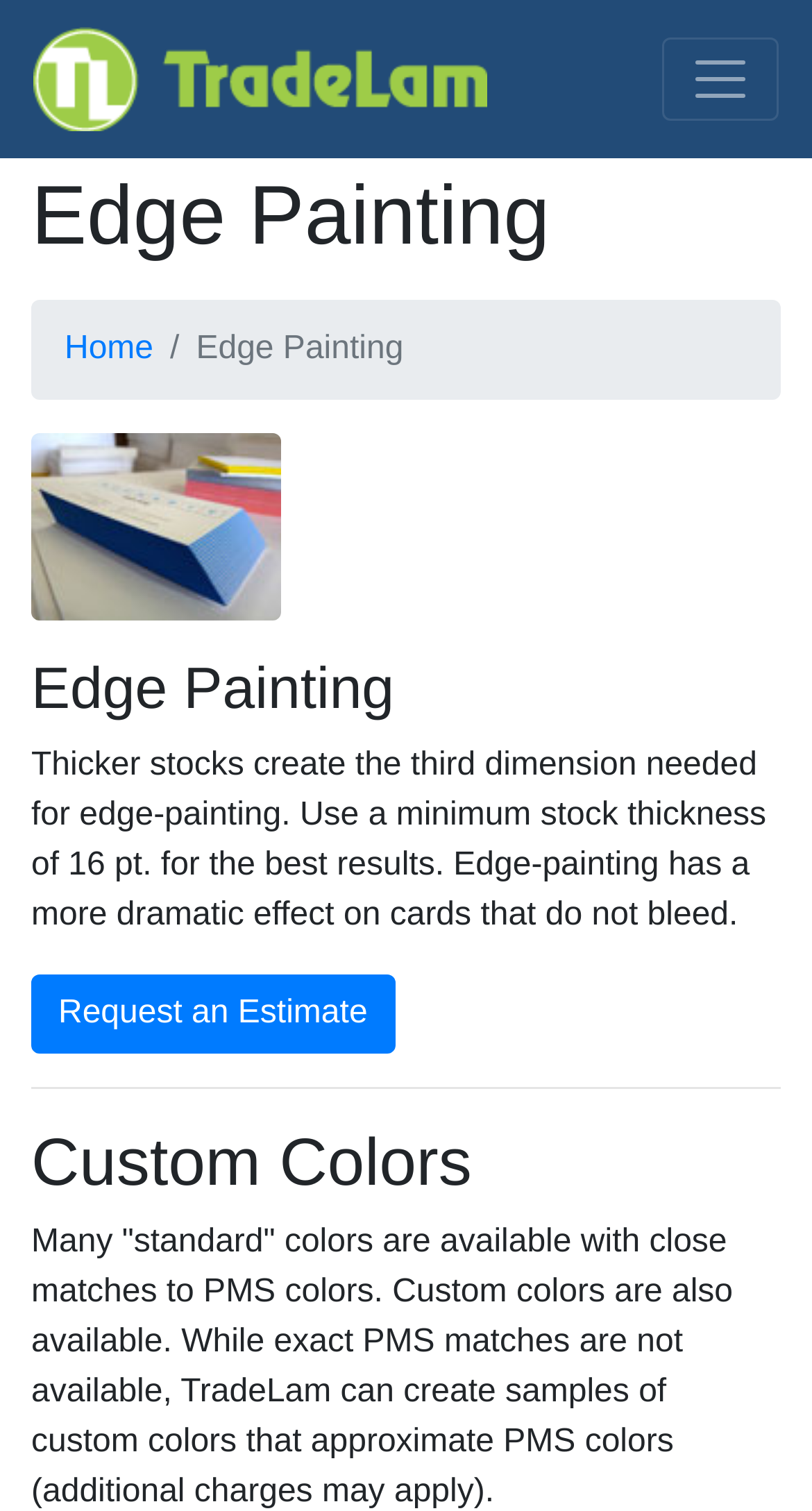What is the purpose of edge-painting?
Using the visual information, answer the question in a single word or phrase.

Create third dimension